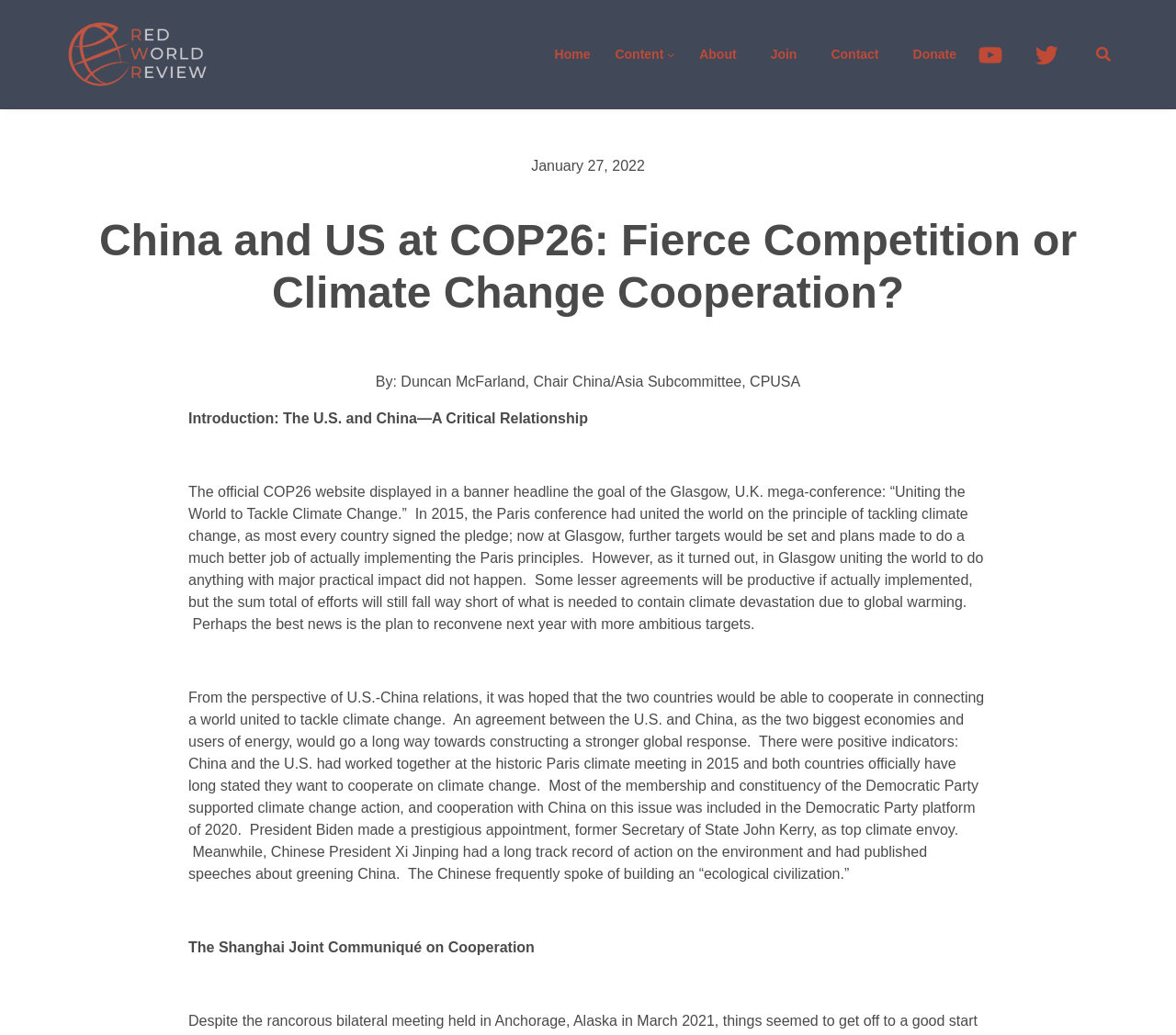Describe the webpage meticulously, covering all significant aspects.

The webpage appears to be an article from Red World Review, focusing on the topic of China and the US at COP26, exploring the possibilities of fierce competition or climate change cooperation. 

At the top-left corner, there is a figure with a linked image. Below it, a navigation bar with several links is situated, including "Home", "Content", "About", "Join", "Contact", "Donate", "YouTube", and "Twitter". 

On the right side of the navigation bar, there is a time indicator showing the date "January 27, 2022". 

The main article title, "China and US at COP26: Fierce Competition or Climate Change Cooperation?", is prominently displayed in the middle of the page. 

Below the title, the author's name, "Duncan McFarland, Chair China/Asia Subcommittee, CPUSA", is mentioned. 

The article is divided into several sections, with headings and paragraphs of text. The introduction discusses the goal of the COP26 conference and the importance of uniting the world to tackle climate change. 

The main content of the article explores the relationship between the US and China in the context of climate change, discussing their past cooperation and the hopes for future joint efforts. The text is divided into several paragraphs, with a subheading "The Shanghai Joint Communiqué on Cooperation" appearing towards the bottom of the page.